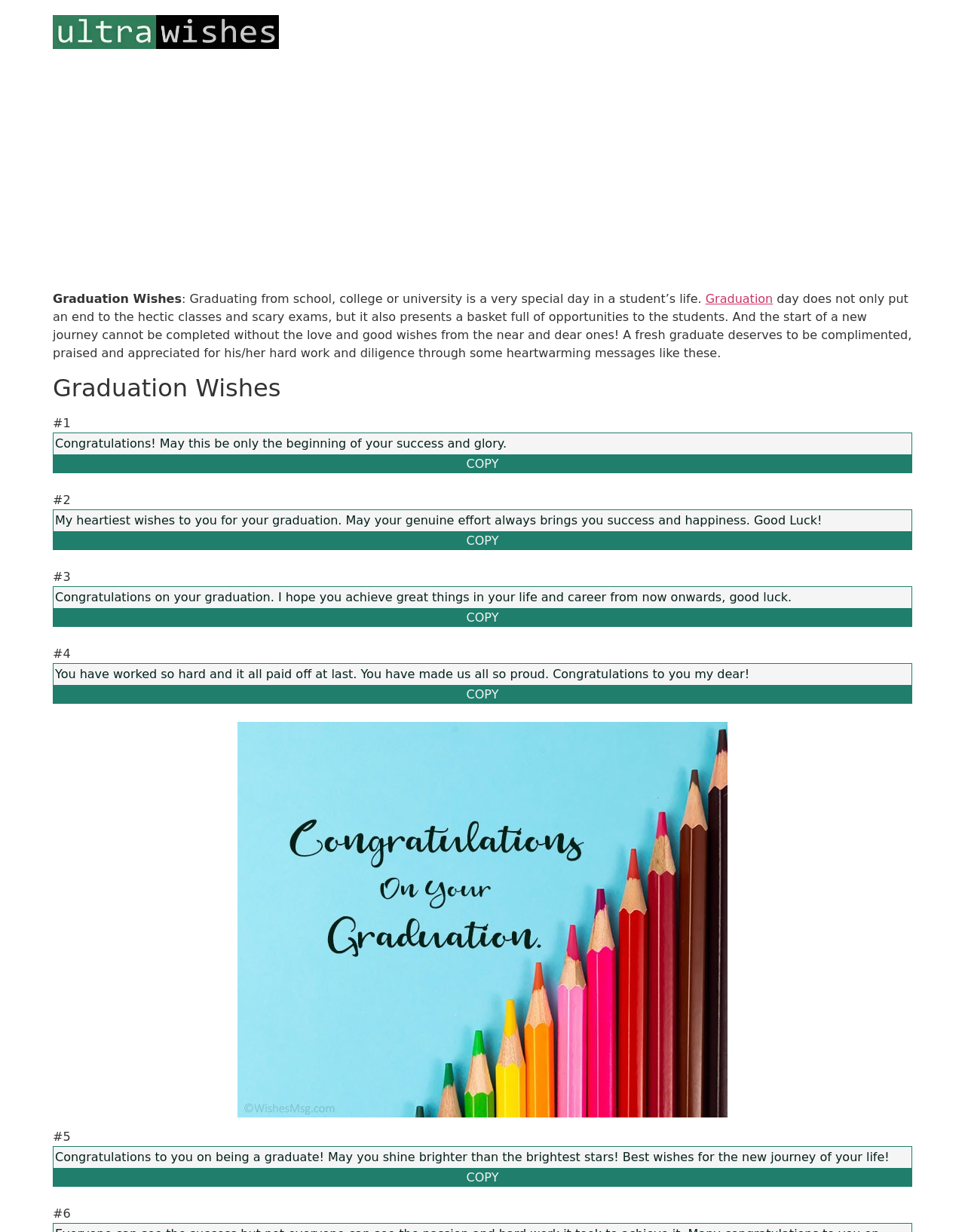What is the significance of the image on the webpage?
From the image, respond using a single word or phrase.

To congratulate graduates